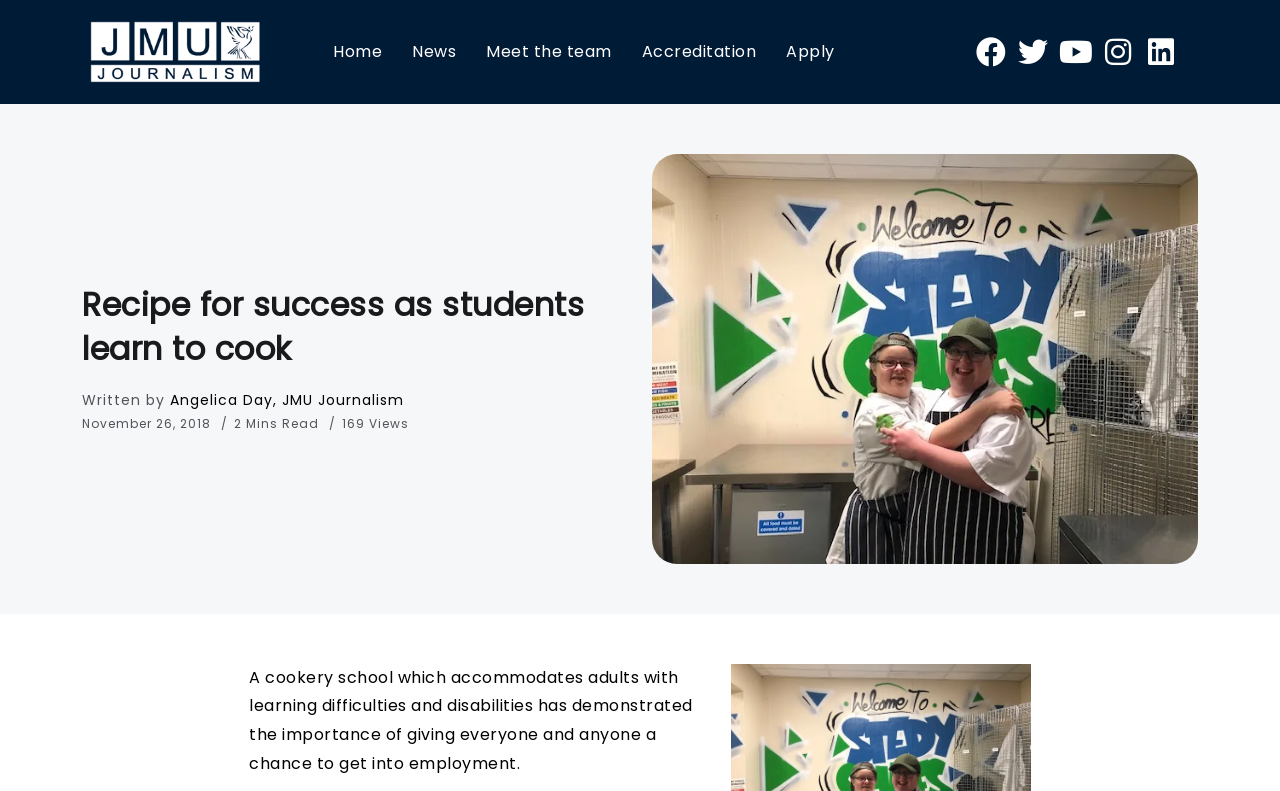Please identify the coordinates of the bounding box that should be clicked to fulfill this instruction: "Go to JMU Journalism homepage".

[0.07, 0.05, 0.203, 0.079]